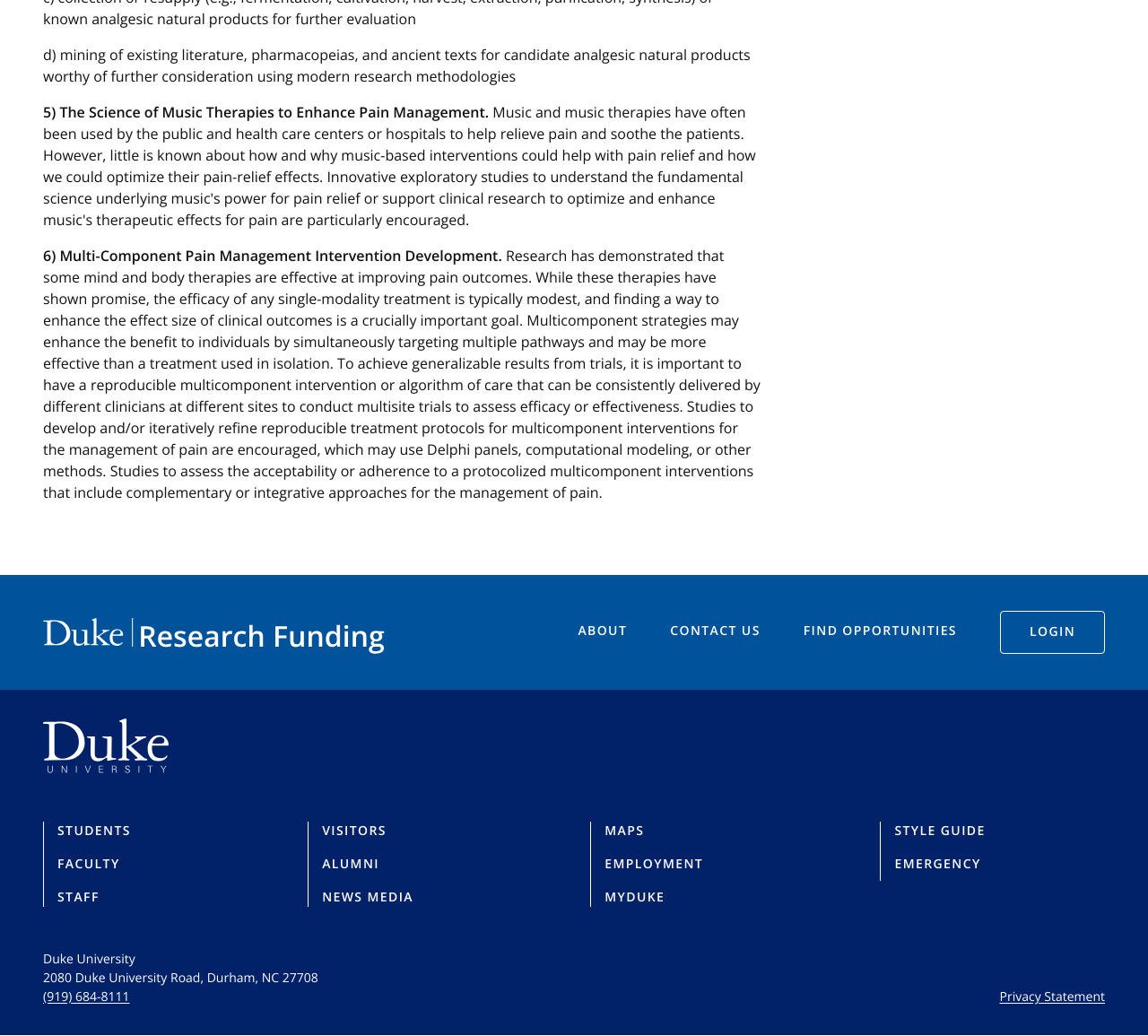Identify the bounding box coordinates for the UI element described as follows: Contact us. Use the format (top-left x, top-left y, bottom-right x, bottom-right y) and ensure all values are floating point numbers between 0 and 1.

[0.584, 0.593, 0.662, 0.627]